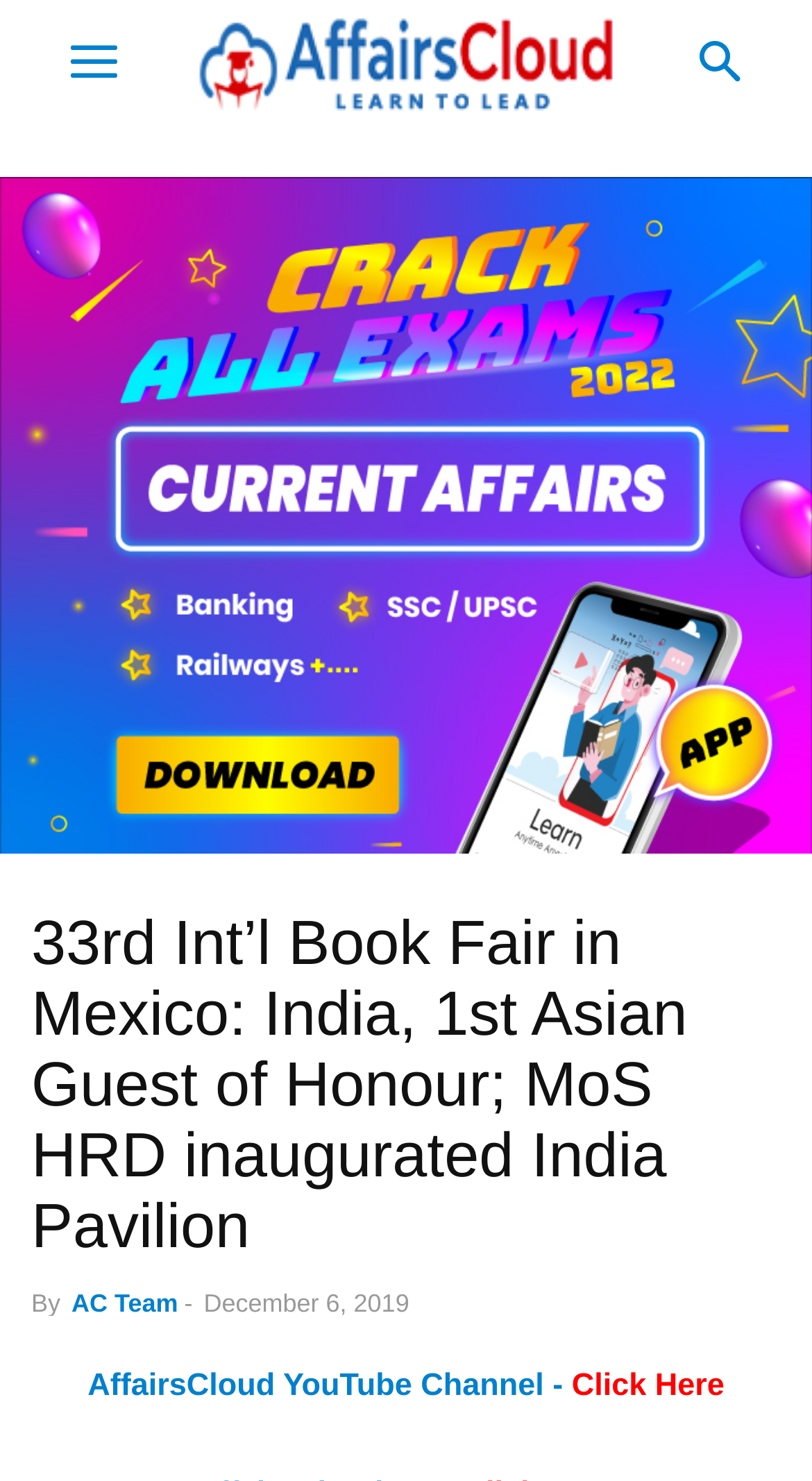Please respond to the question using a single word or phrase:
What is the website's logo?

AffairsCloud.com